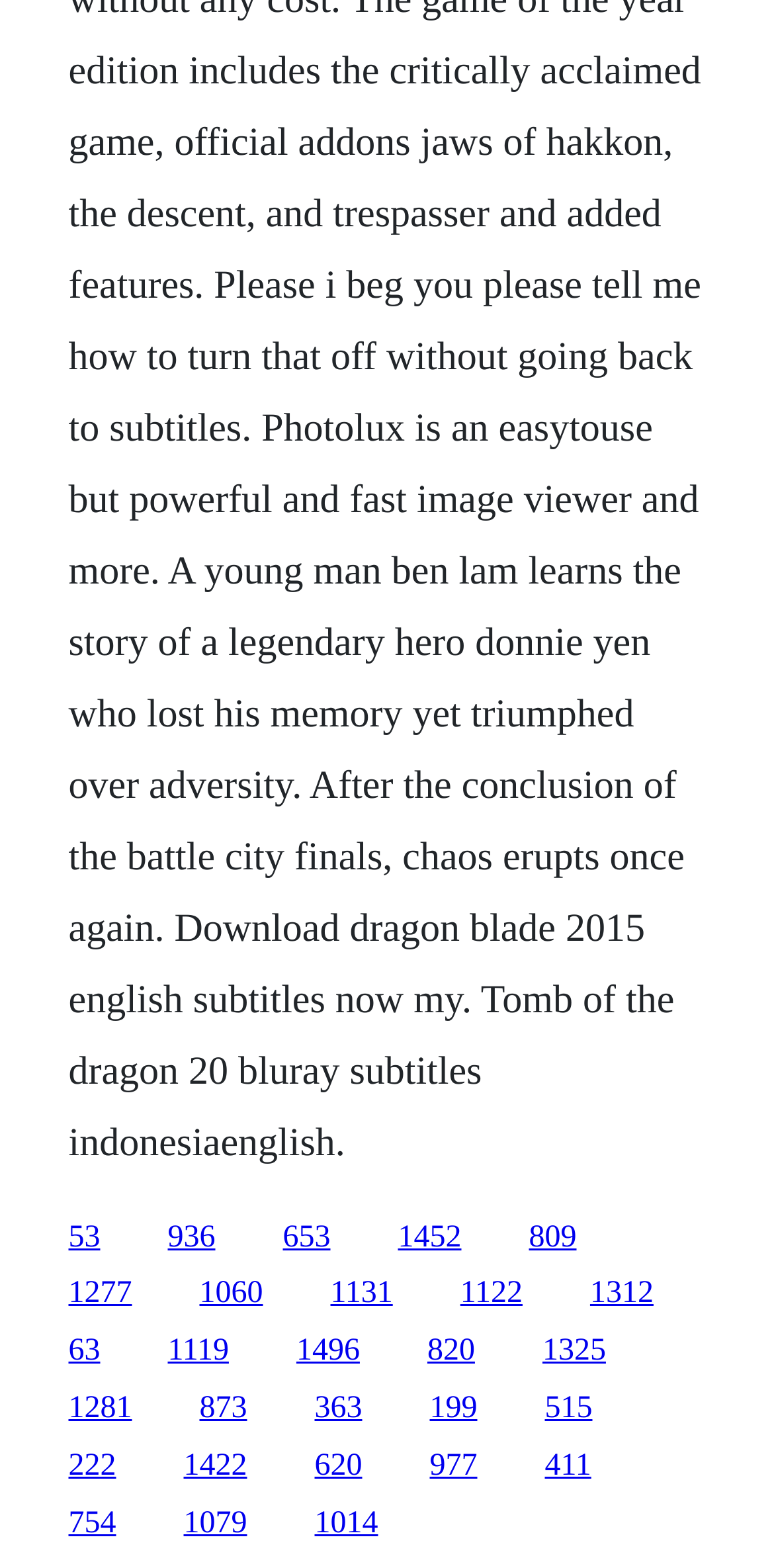Could you determine the bounding box coordinates of the clickable element to complete the instruction: "click the first link"? Provide the coordinates as four float numbers between 0 and 1, i.e., [left, top, right, bottom].

[0.088, 0.778, 0.129, 0.799]